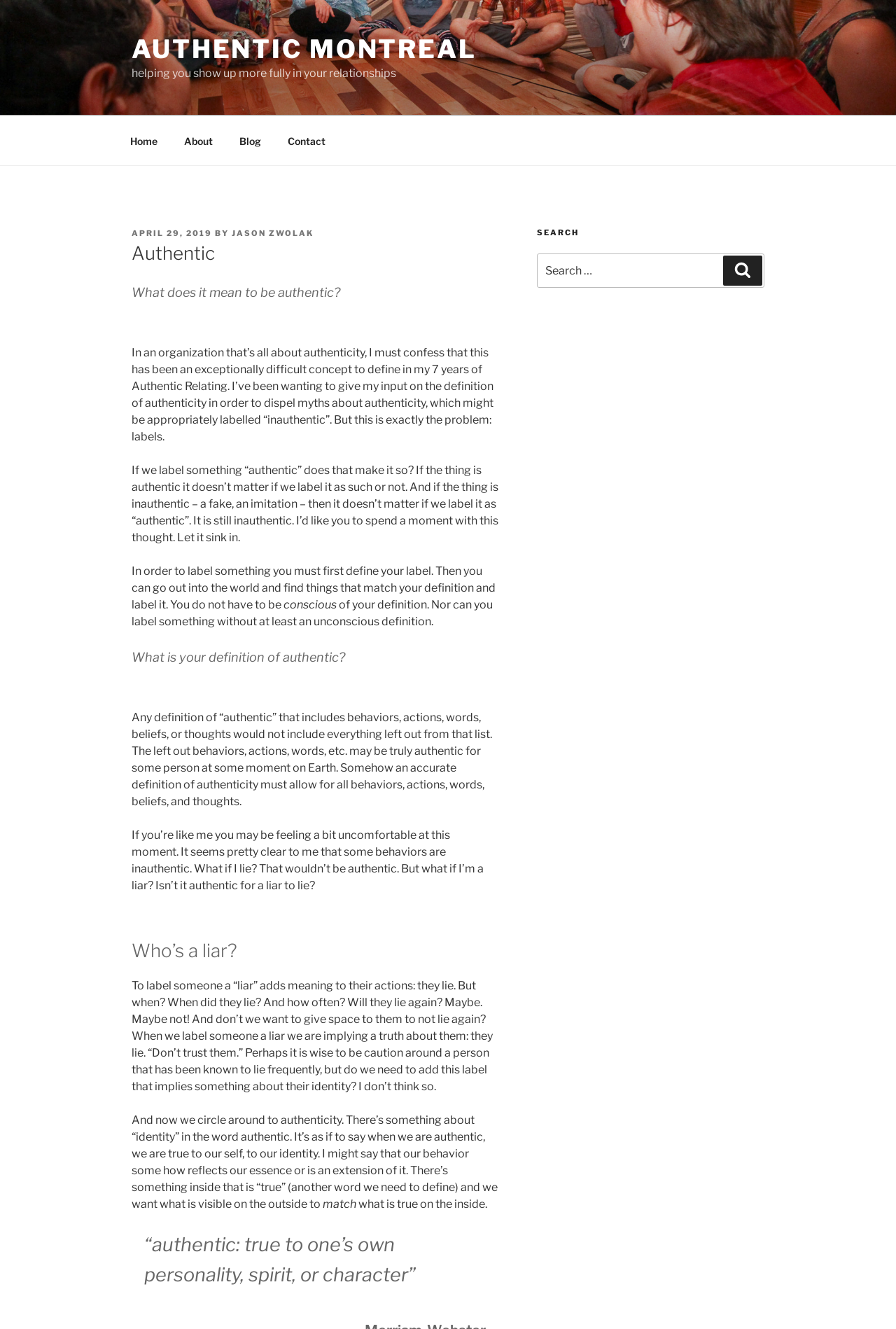Please identify the bounding box coordinates of the area that needs to be clicked to follow this instruction: "Contact Vivante Health".

None